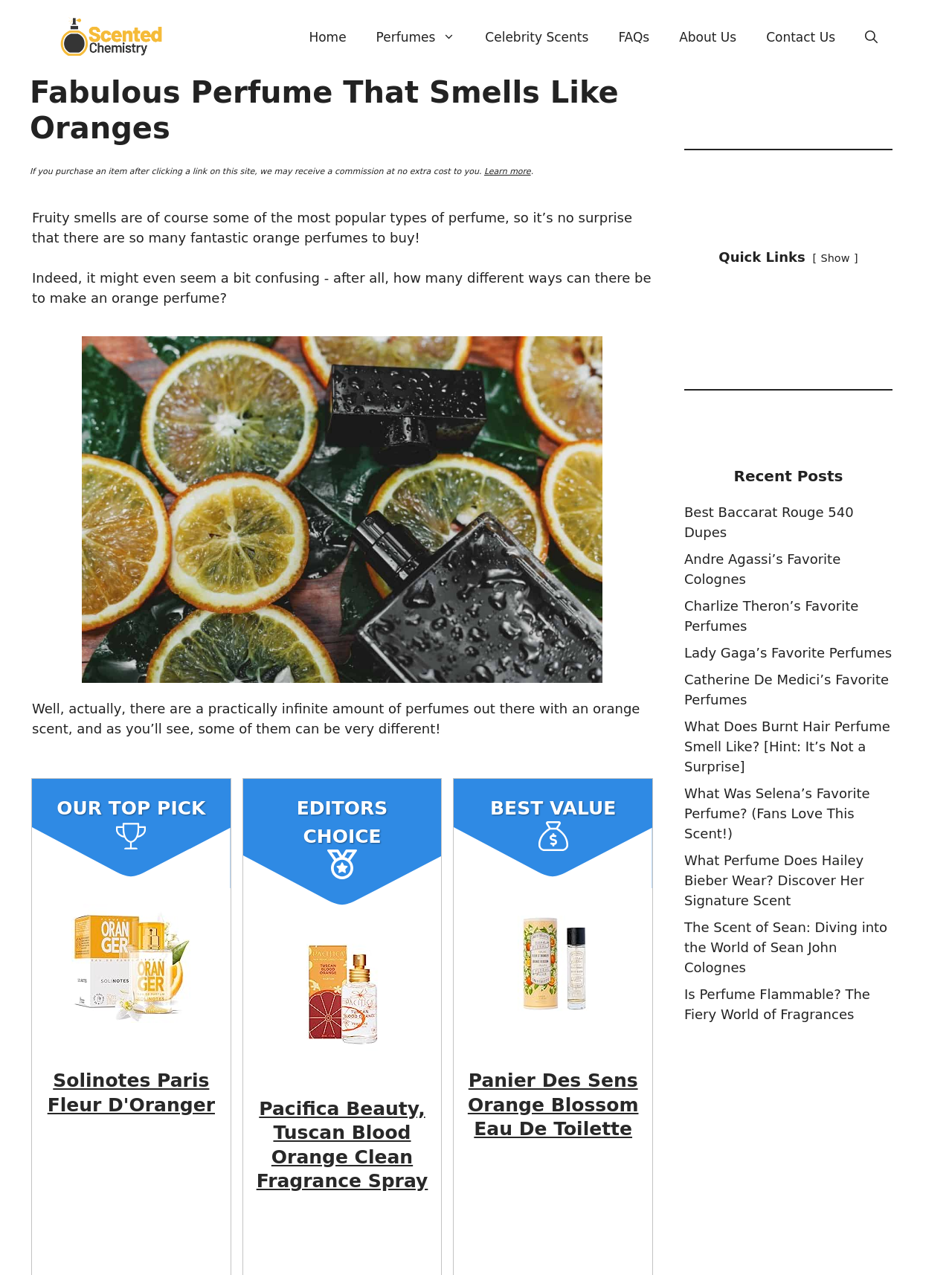Is there a search bar on this webpage?
Can you provide an in-depth and detailed response to the question?

I found a link labeled 'Open Search Bar' in the navigation menu, which suggests that there is a search bar available on this webpage.